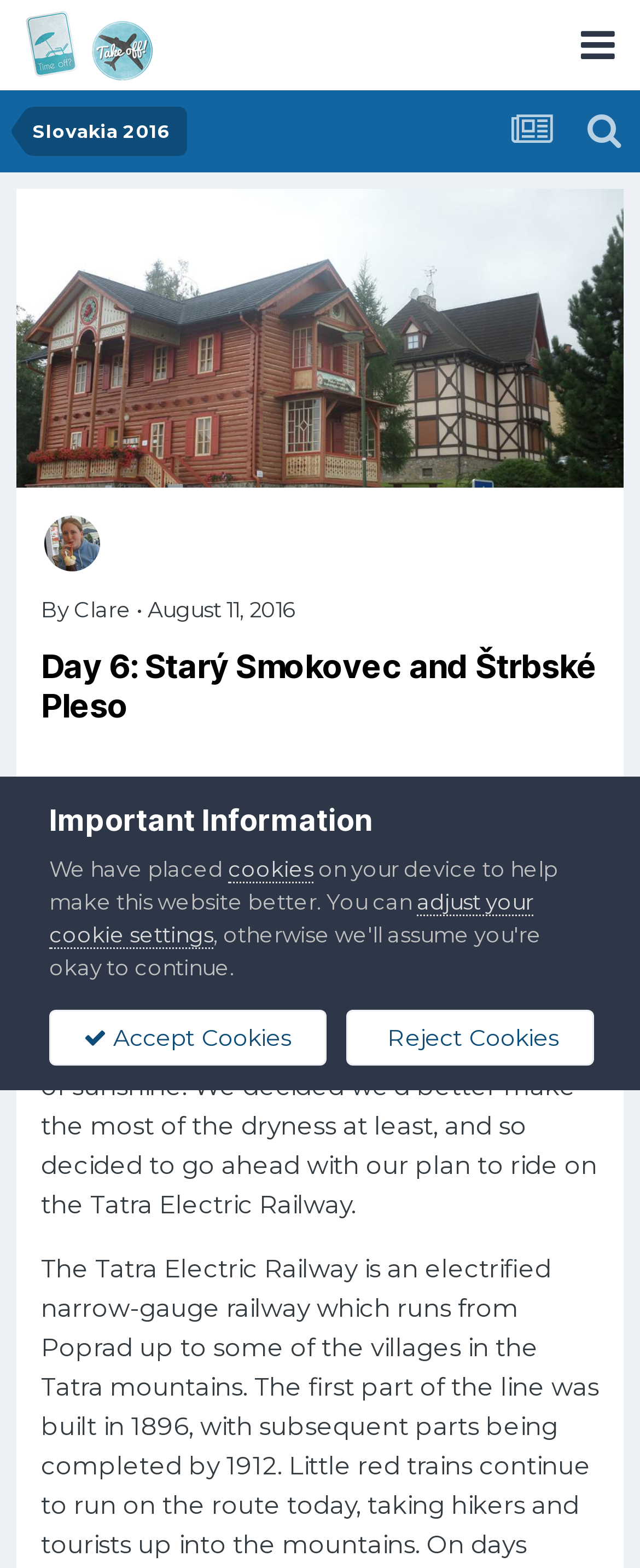Identify the bounding box coordinates for the UI element described as follows: cookies. Use the format (top-left x, top-left y, bottom-right x, bottom-right y) and ensure all values are floating point numbers between 0 and 1.

[0.356, 0.546, 0.49, 0.564]